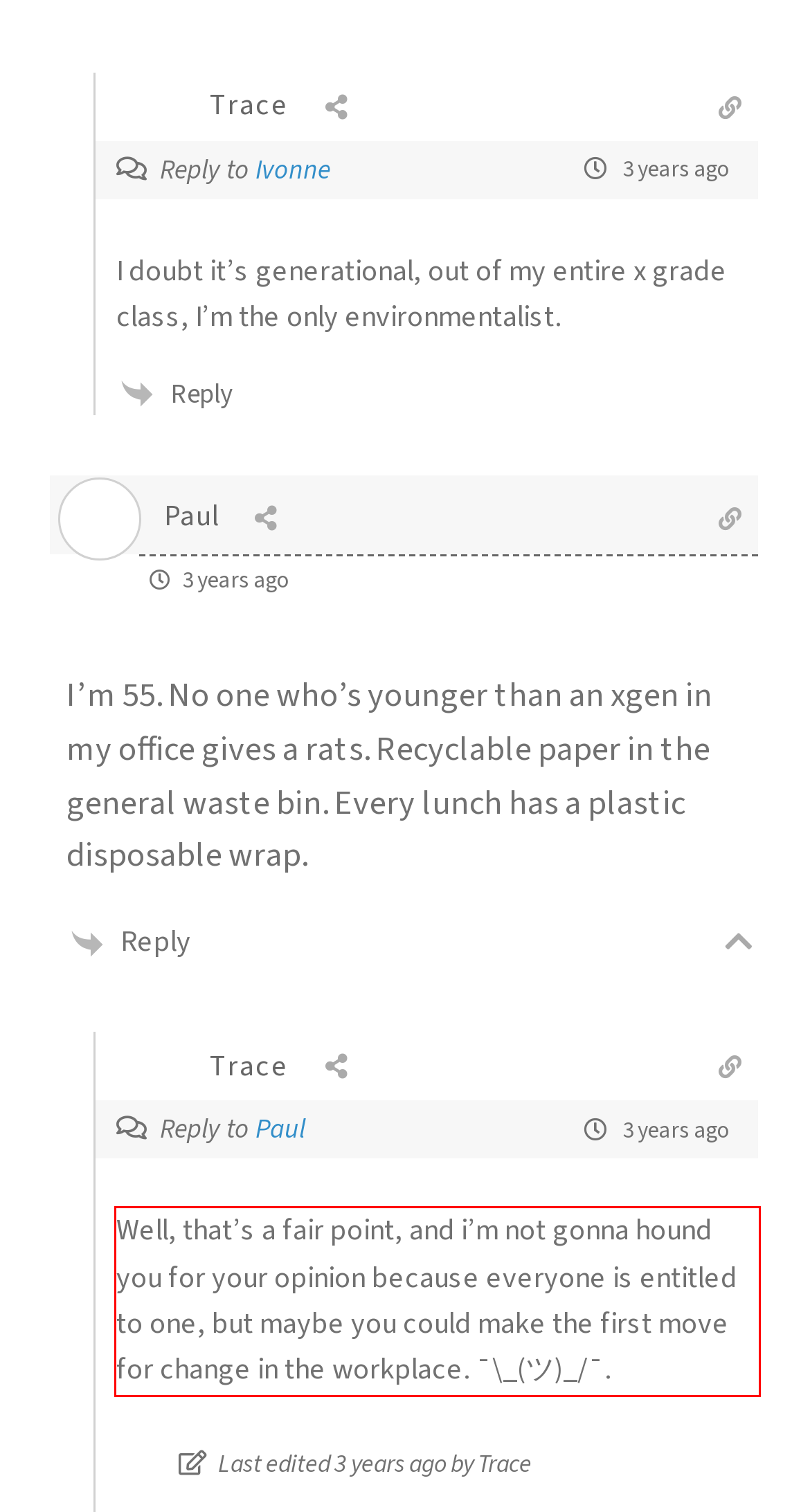Analyze the red bounding box in the provided webpage screenshot and generate the text content contained within.

Well, that’s a fair point, and i’m not gonna hound you for your opinion because everyone is entitled to one, but maybe you could make the first move for change in the workplace. ¯\_(ツ)_/¯.